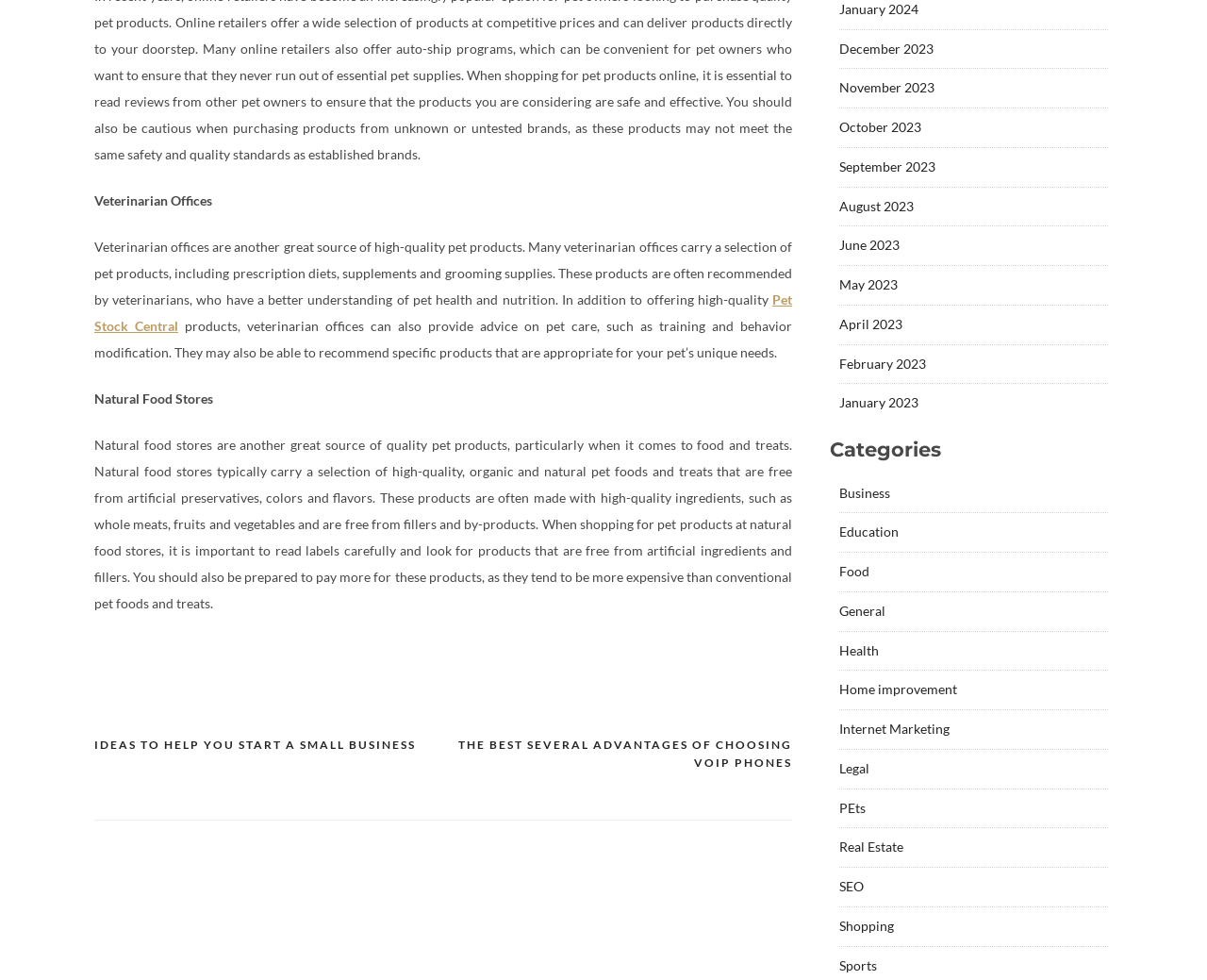Please determine the bounding box coordinates for the element with the description: "SEO".

[0.695, 0.896, 0.716, 0.913]